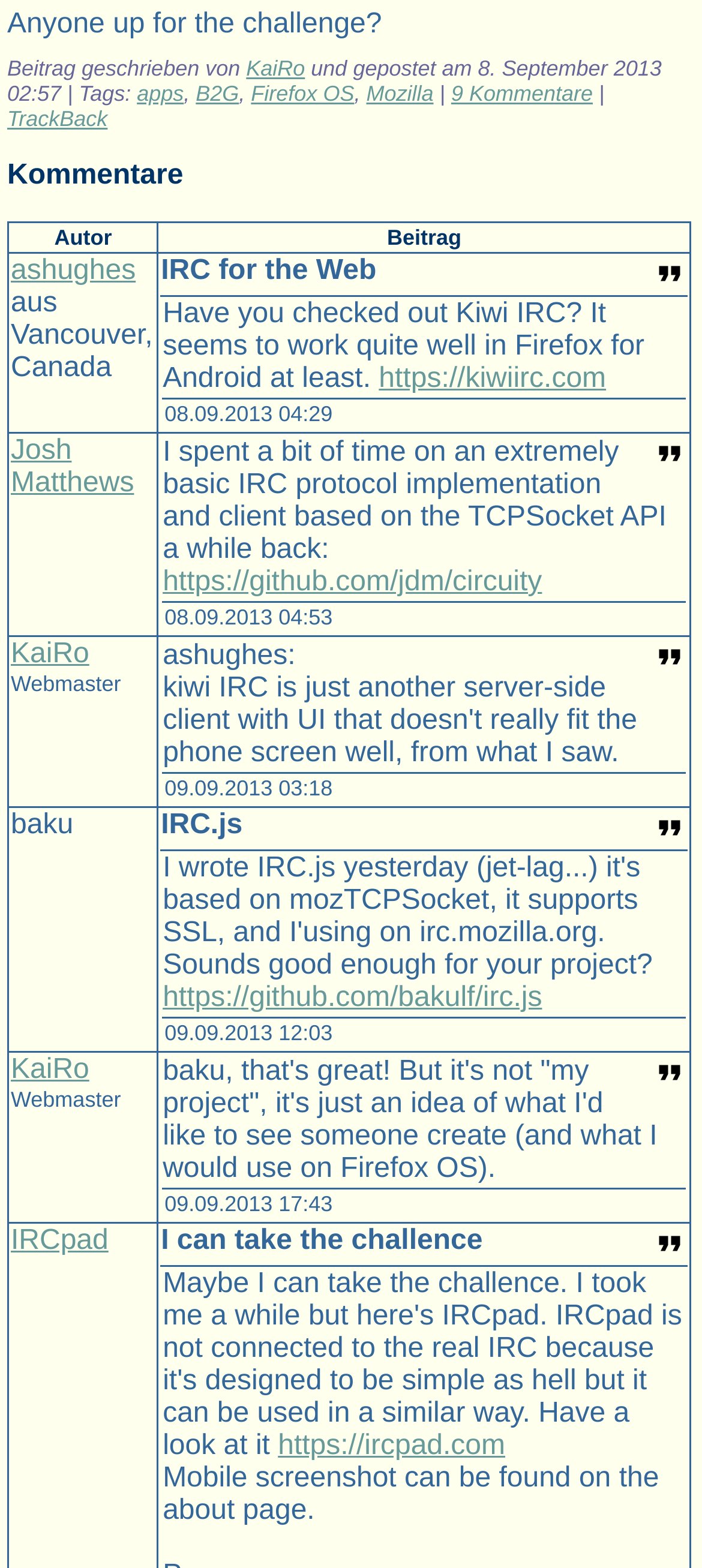Please identify the bounding box coordinates of the area I need to click to accomplish the following instruction: "Read the article about Kiwi IRC".

[0.54, 0.232, 0.863, 0.251]